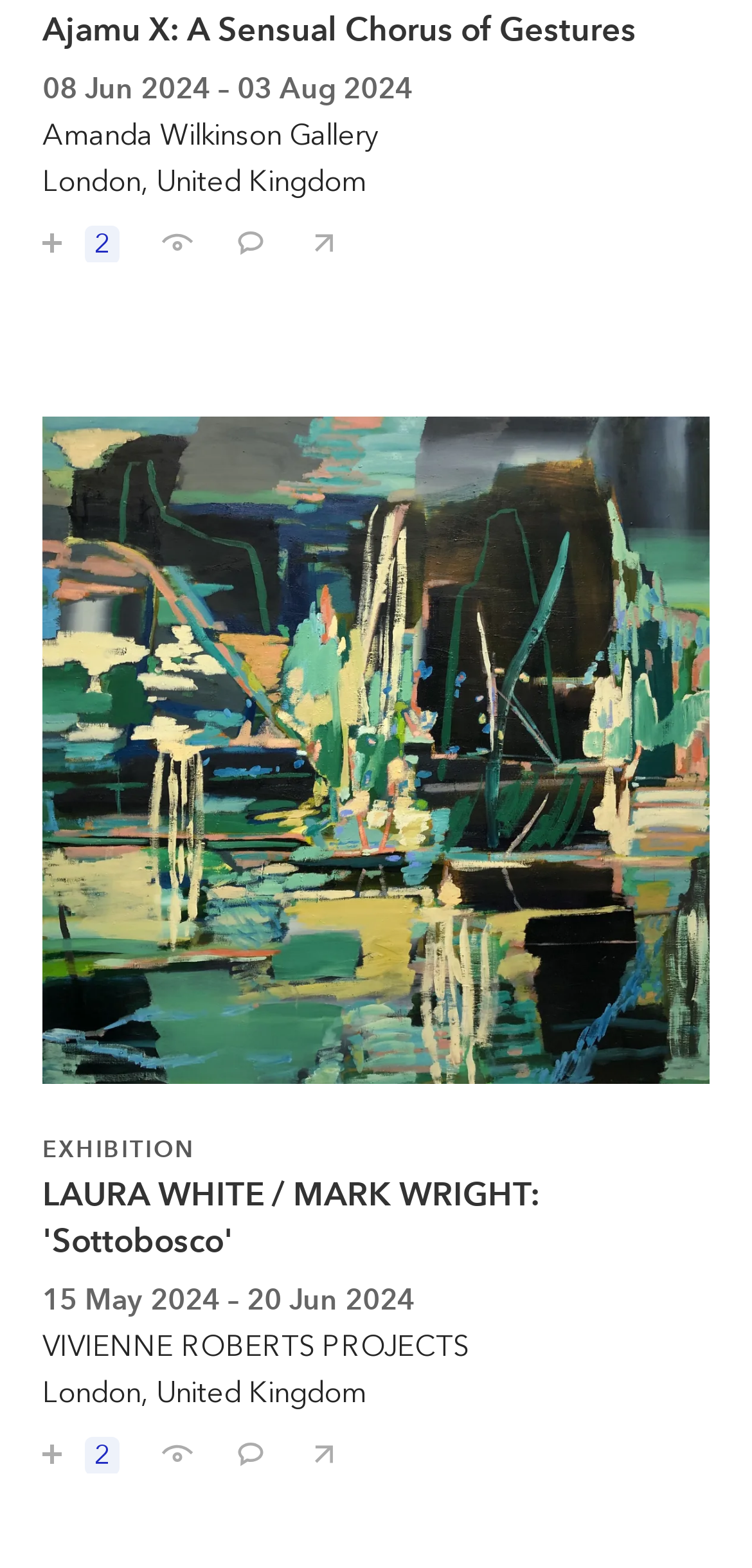Bounding box coordinates are specified in the format (top-left x, top-left y, bottom-right x, bottom-right y). All values are floating point numbers bounded between 0 and 1. Please provide the bounding box coordinate of the region this sentence describes: I've seen this

[0.185, 0.131, 0.282, 0.167]